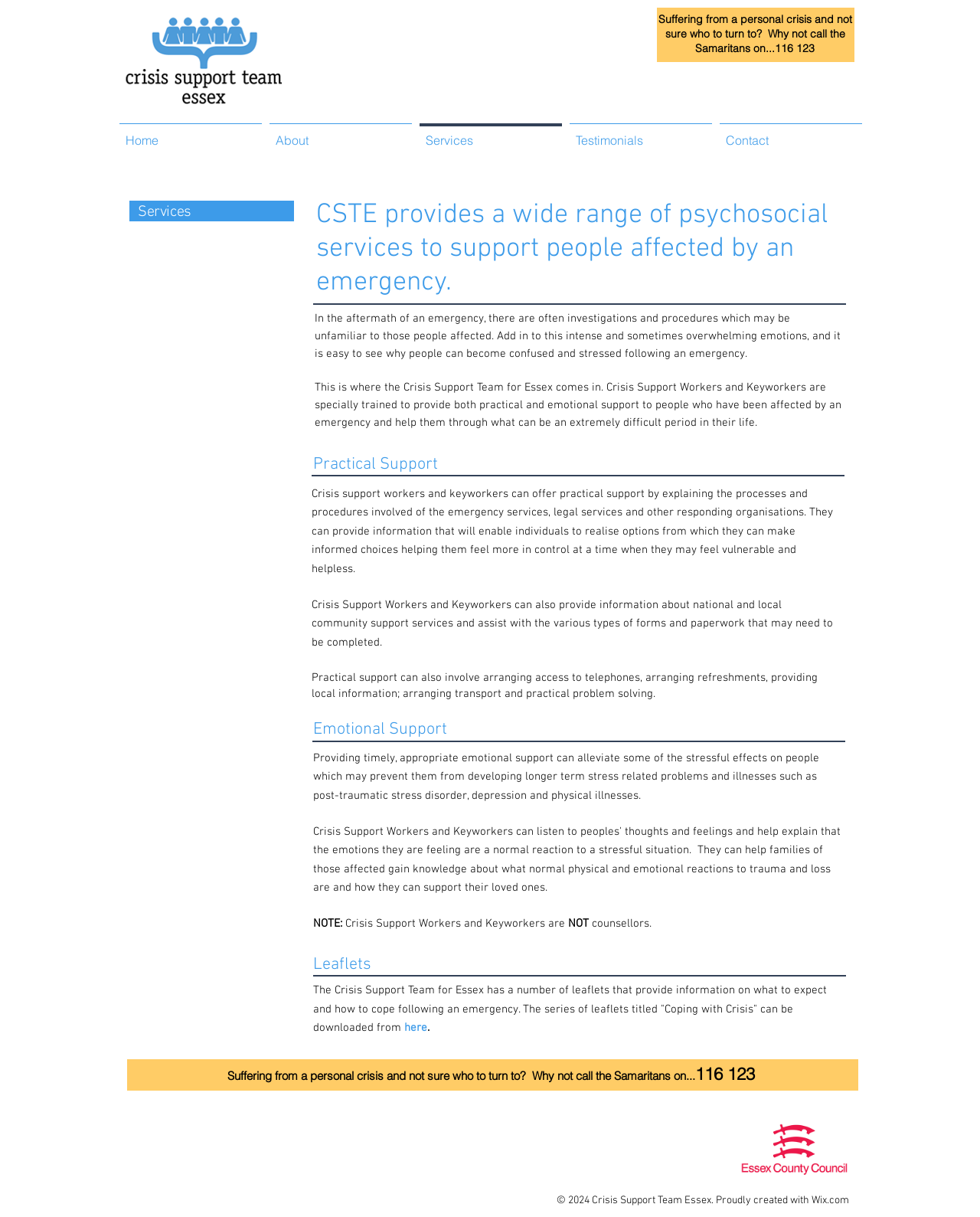Provide a brief response to the question below using a single word or phrase: 
What type of support do Crisis Support Workers and Keyworkers provide?

Practical and emotional support